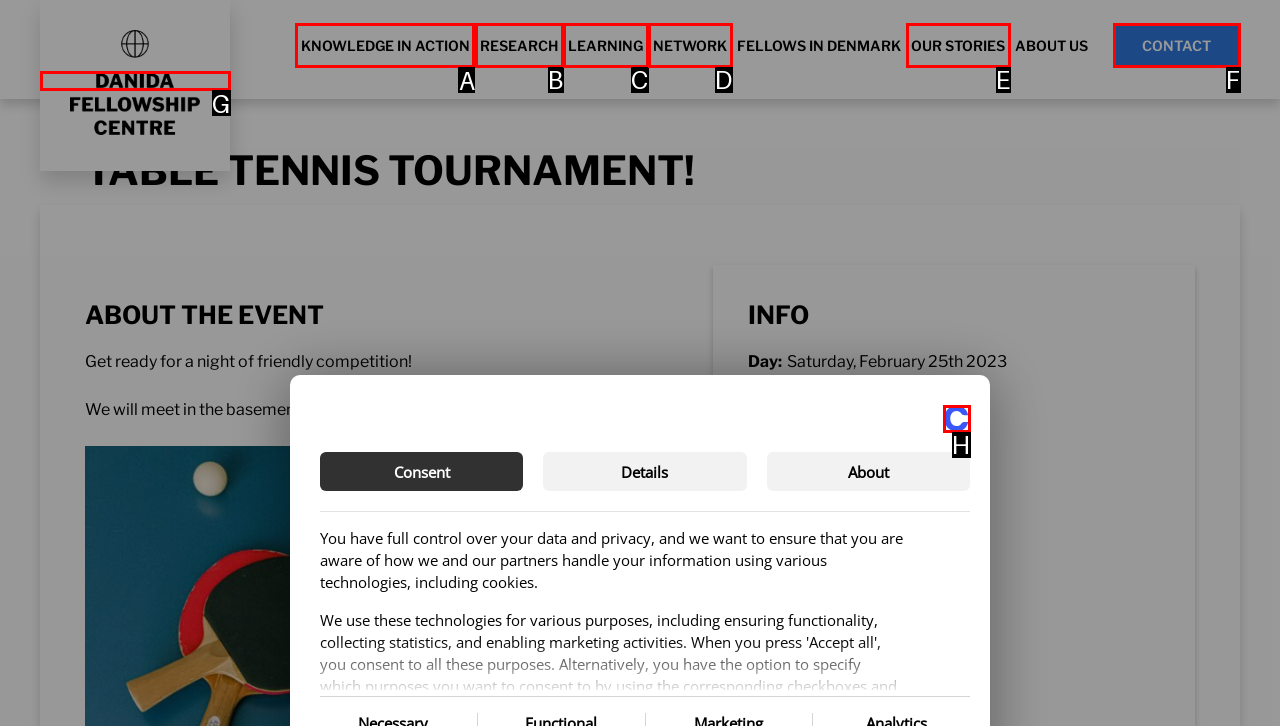Determine which UI element you should click to perform the task: Navigate to KNOWLEDGE IN ACTION
Provide the letter of the correct option from the given choices directly.

A